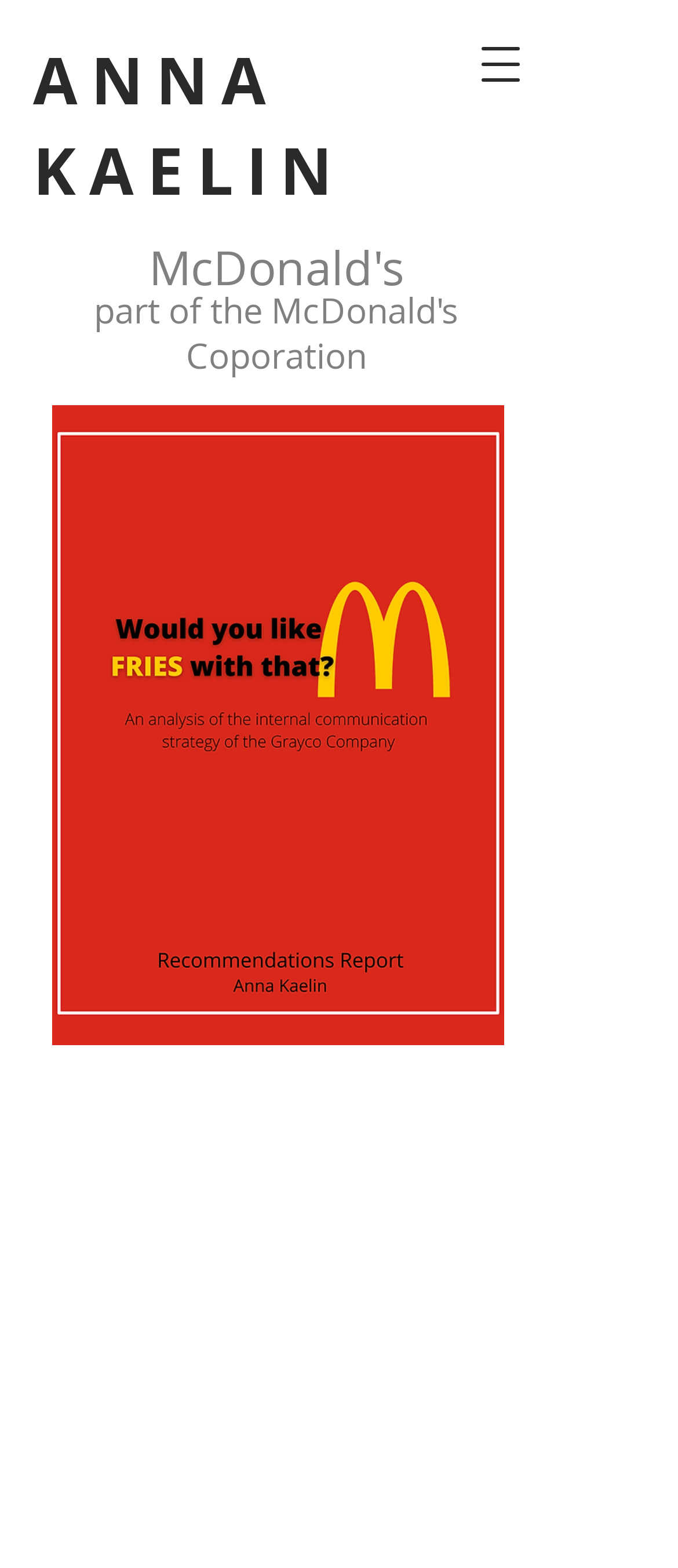From the webpage screenshot, predict the bounding box of the UI element that matches this description: "ANNA KAELIN".

[0.049, 0.022, 0.509, 0.138]